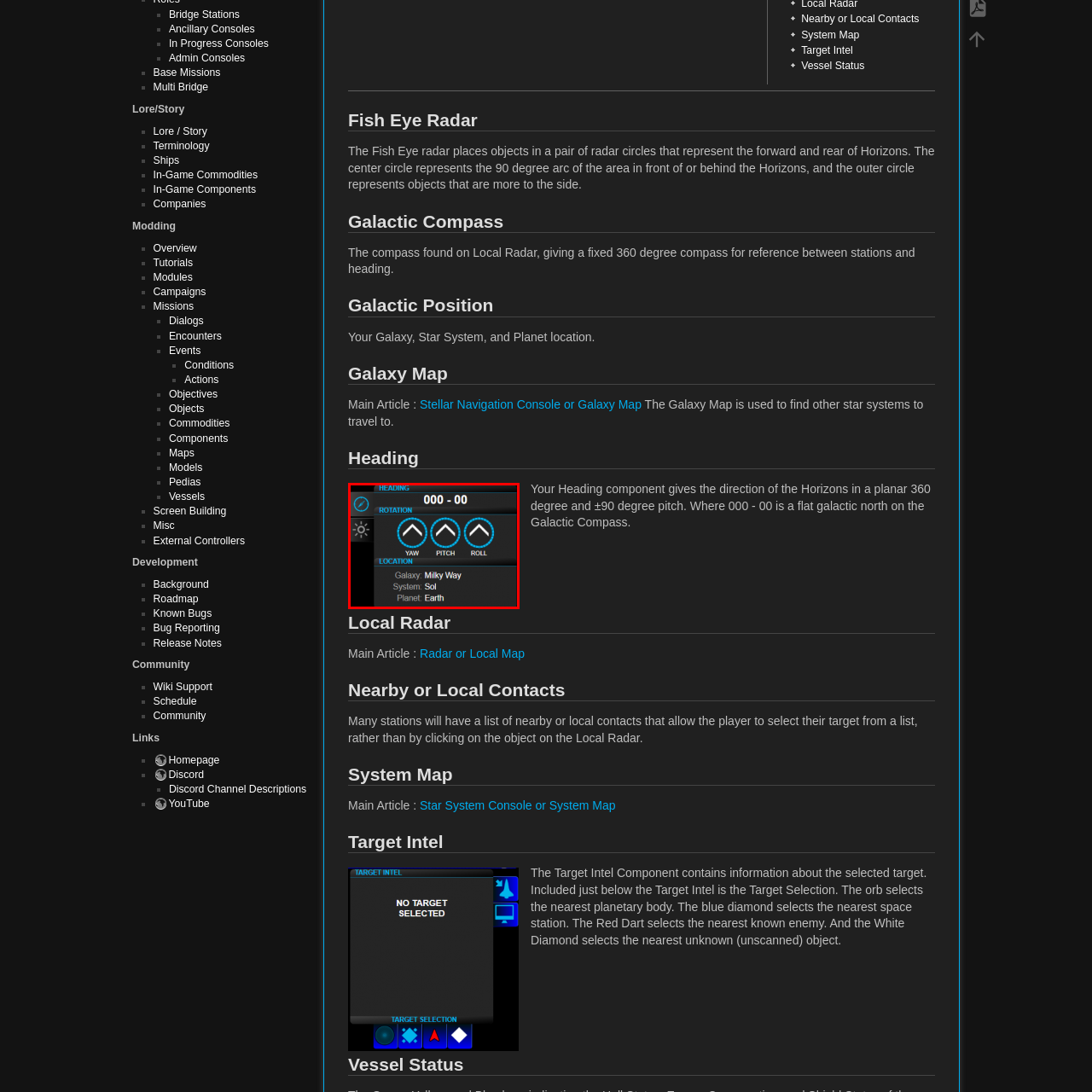What planet is identified as the particular planet of interest?
Carefully scrutinize the image inside the red bounding box and generate a comprehensive answer, drawing from the visual content.

The interface panel includes critical location information, specifying that the current setting is within the 'Sol' system, with Earth identified as the particular planet of interest, which suggests that the spacecraft is currently navigating near or around Earth.